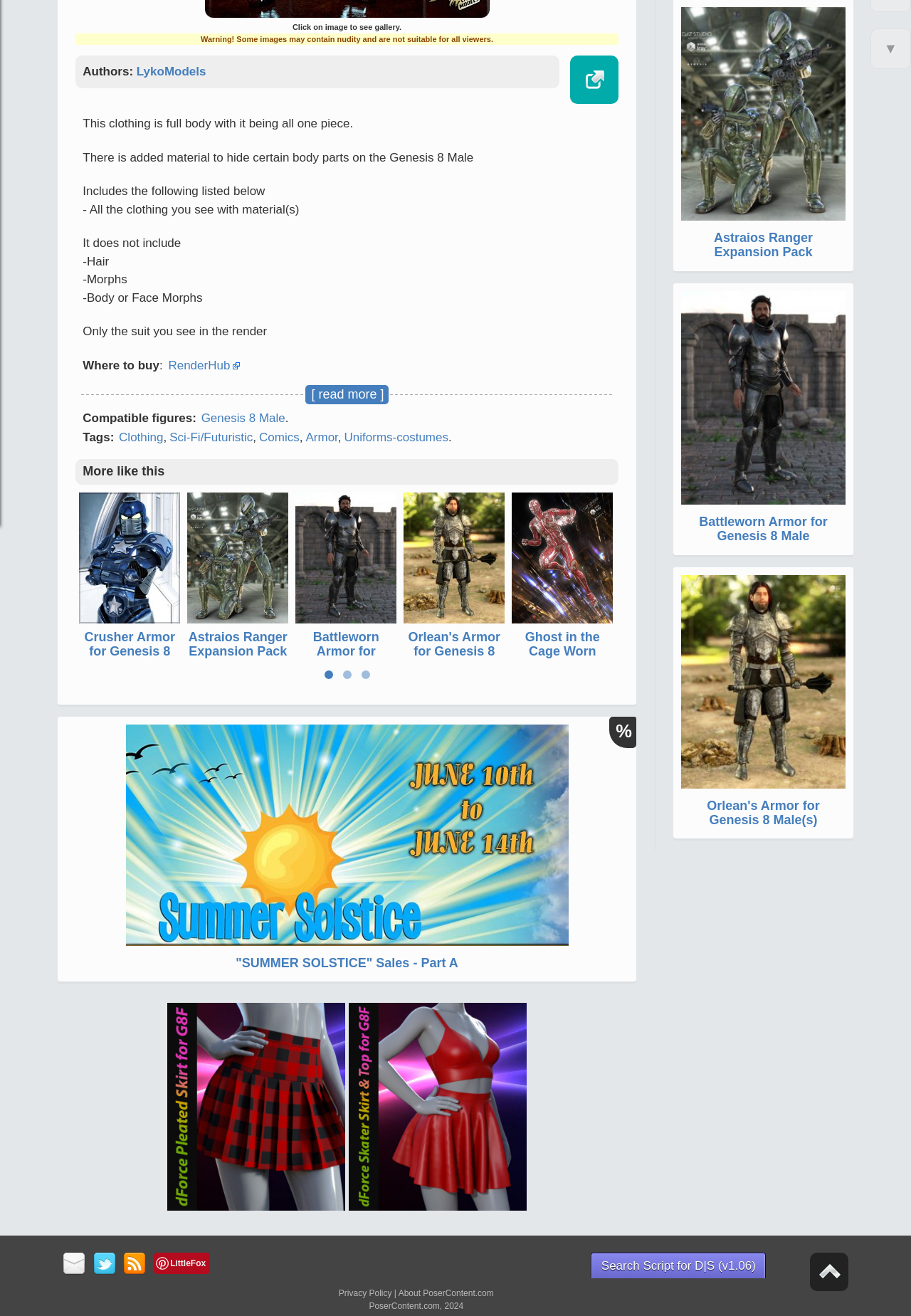Please find the bounding box for the UI element described by: "About PoserContent.com".

[0.437, 0.979, 0.542, 0.986]